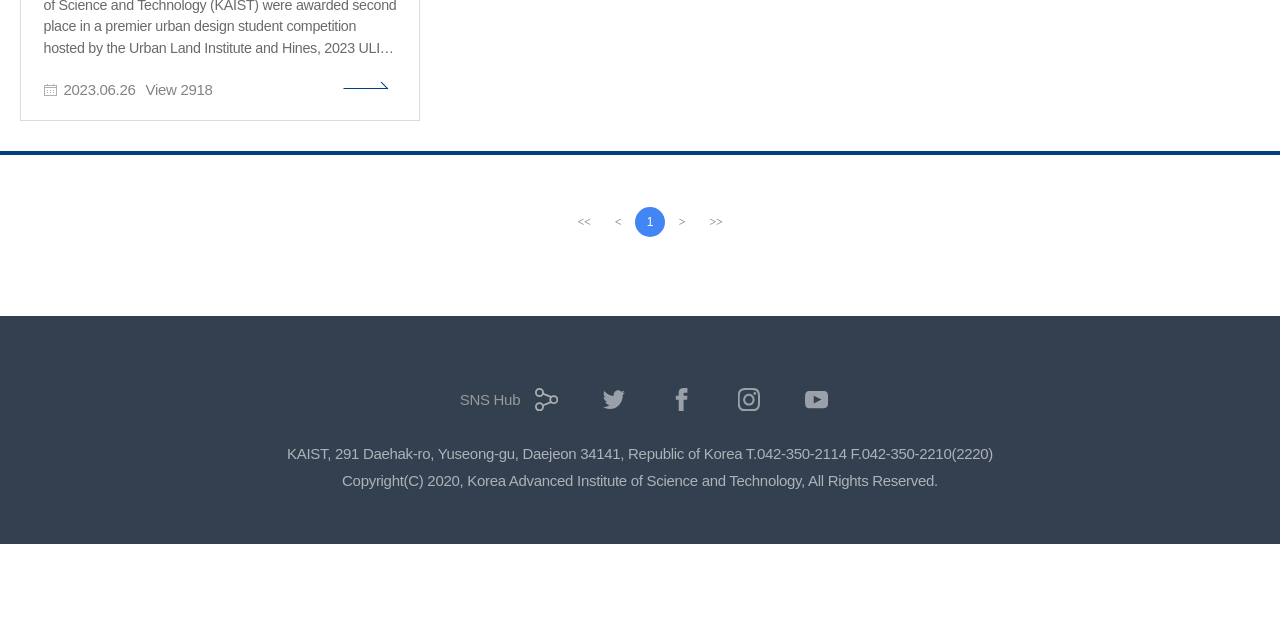Identify the bounding box coordinates for the UI element described as: ">다음 페이지". The coordinates should be provided as four floats between 0 and 1: [left, top, right, bottom].

[0.521, 0.323, 0.545, 0.37]